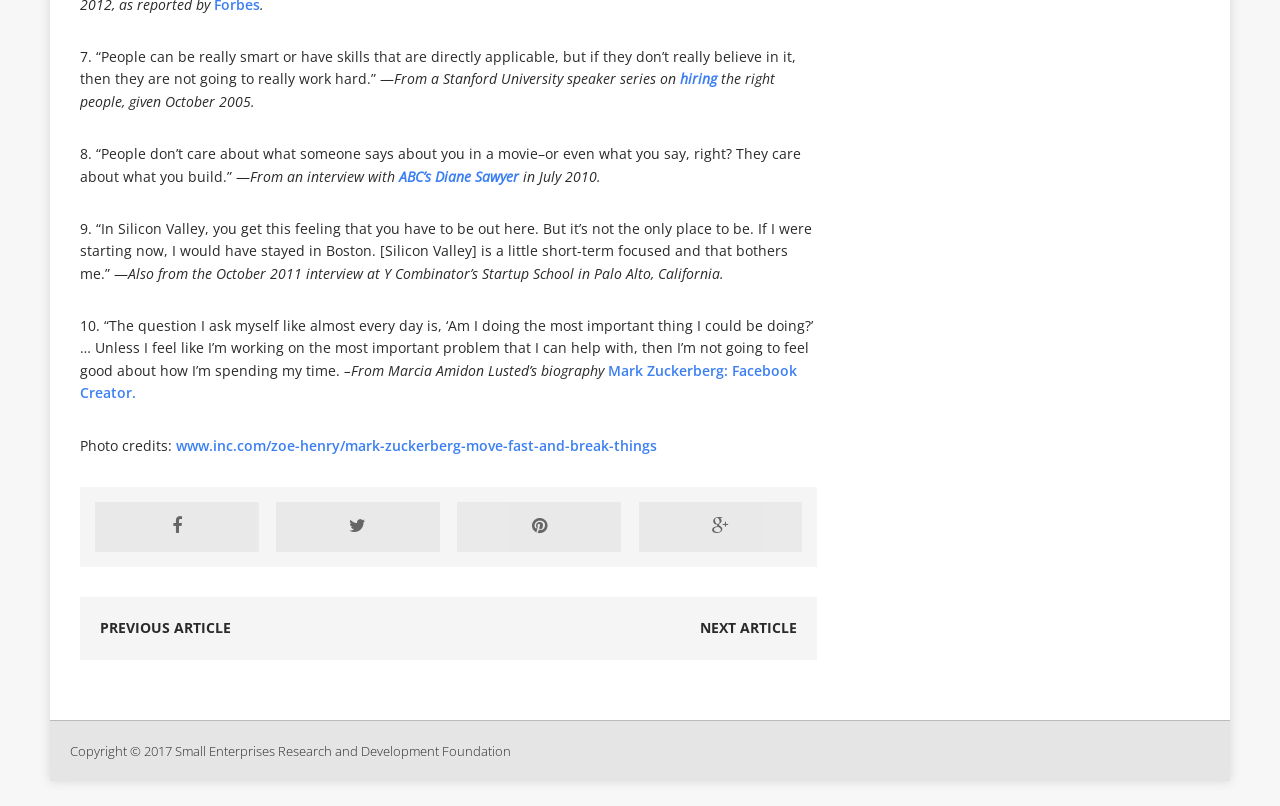Where was the Startup School interview held?
Please respond to the question with a detailed and informative answer.

The Startup School interview mentioned in the quote 'Also from the October 2011 interview at Y Combinator’s Startup School in Palo Alto, California.' was held in Palo Alto, California.